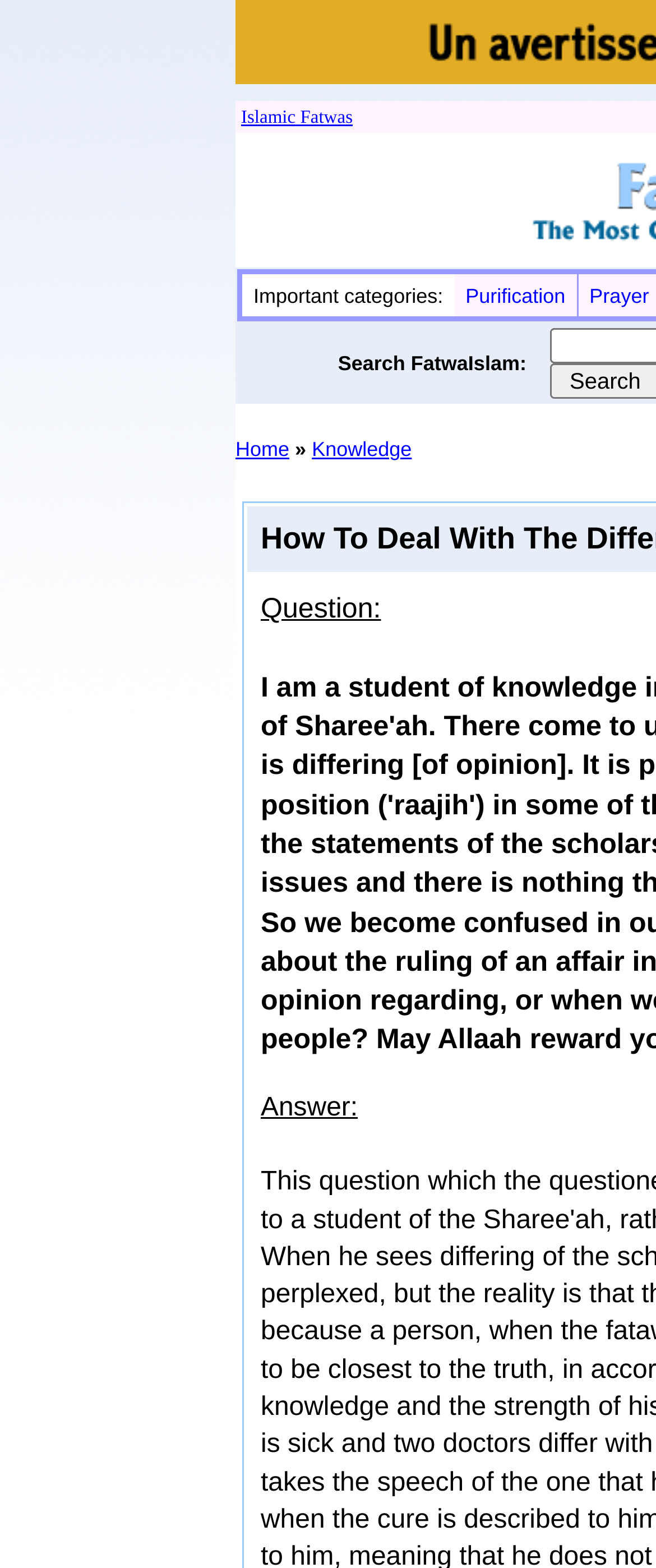Use a single word or phrase to answer the question:
What is the category next to Purification?

Prayer